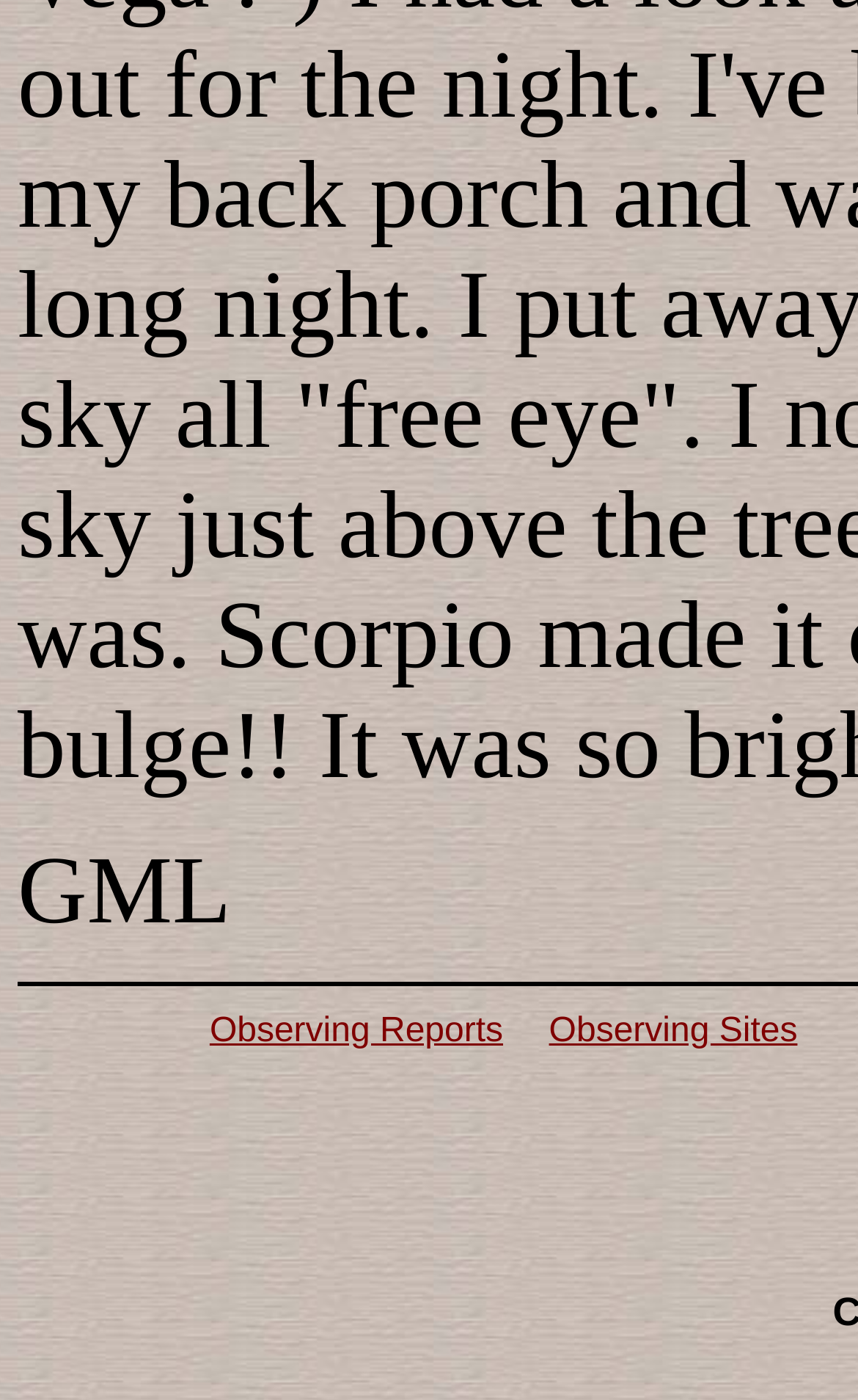From the webpage screenshot, identify the region described by Observing Sites. Provide the bounding box coordinates as (top-left x, top-left y, bottom-right x, bottom-right y), with each value being a floating point number between 0 and 1.

[0.64, 0.723, 0.929, 0.75]